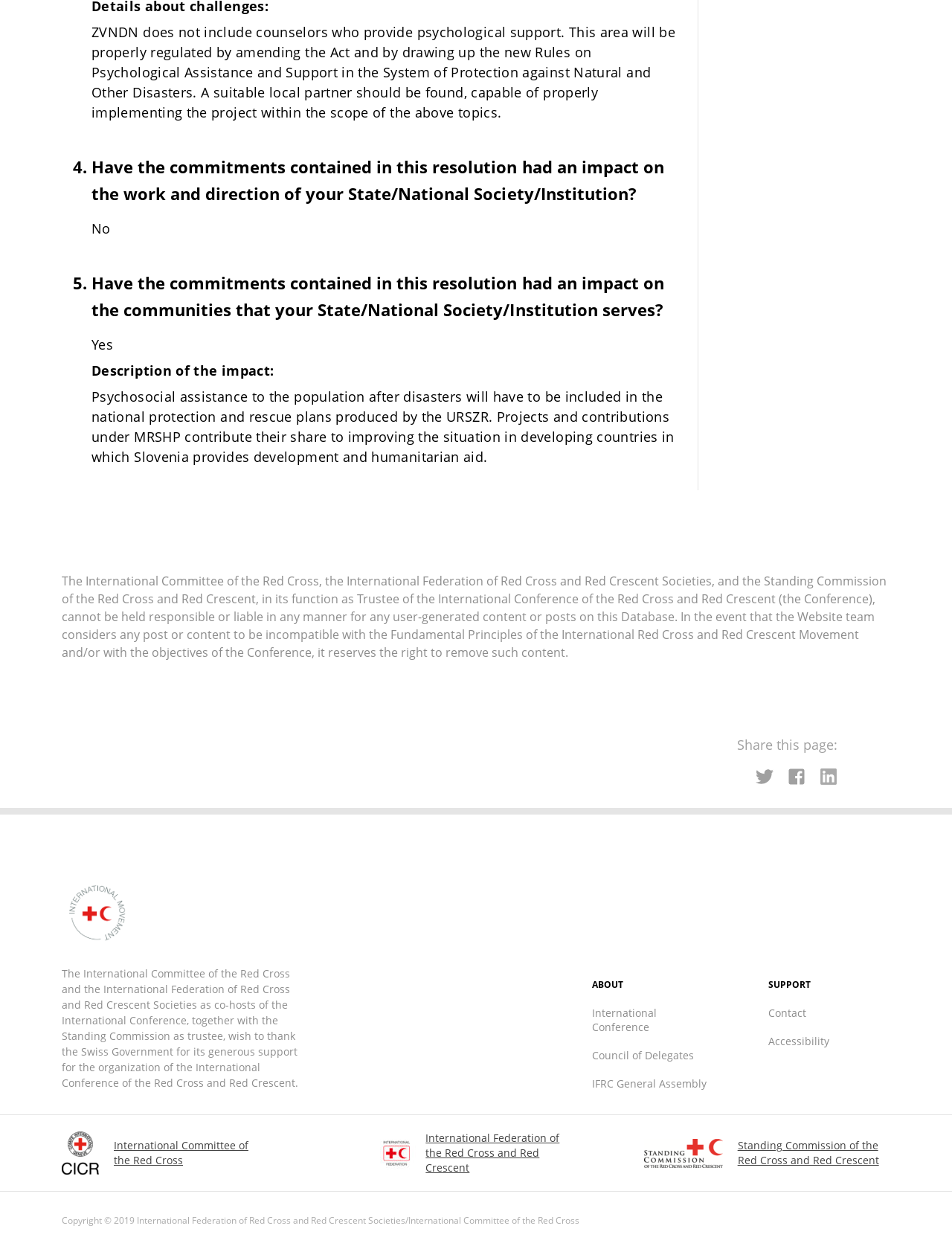Can you give a comprehensive explanation to the question given the content of the image?
What is the function of the 'Share this page' section?

The 'Share this page' section contains links to social media platforms such as Twitter and Facebook, which suggests that its function is to allow users to share the page on these platforms.